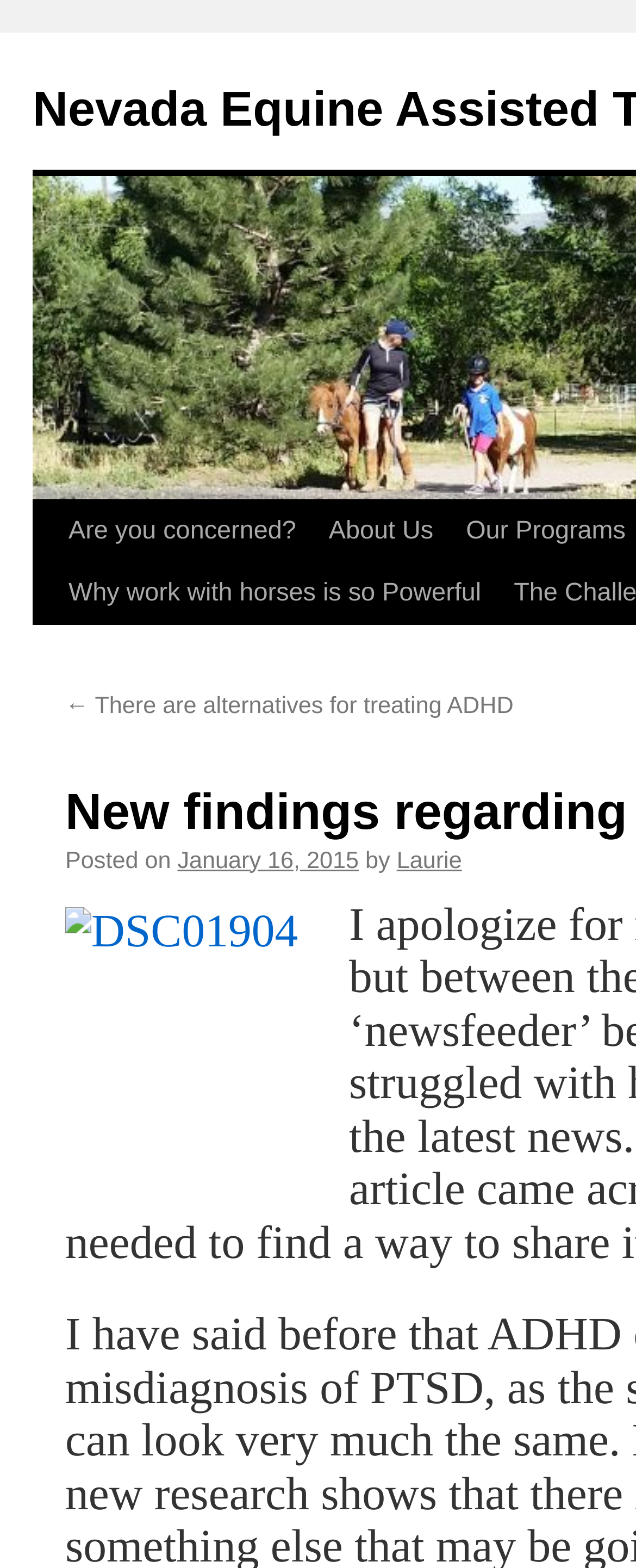Use a single word or phrase to answer the question:
What is the date of the post?

January 16, 2015